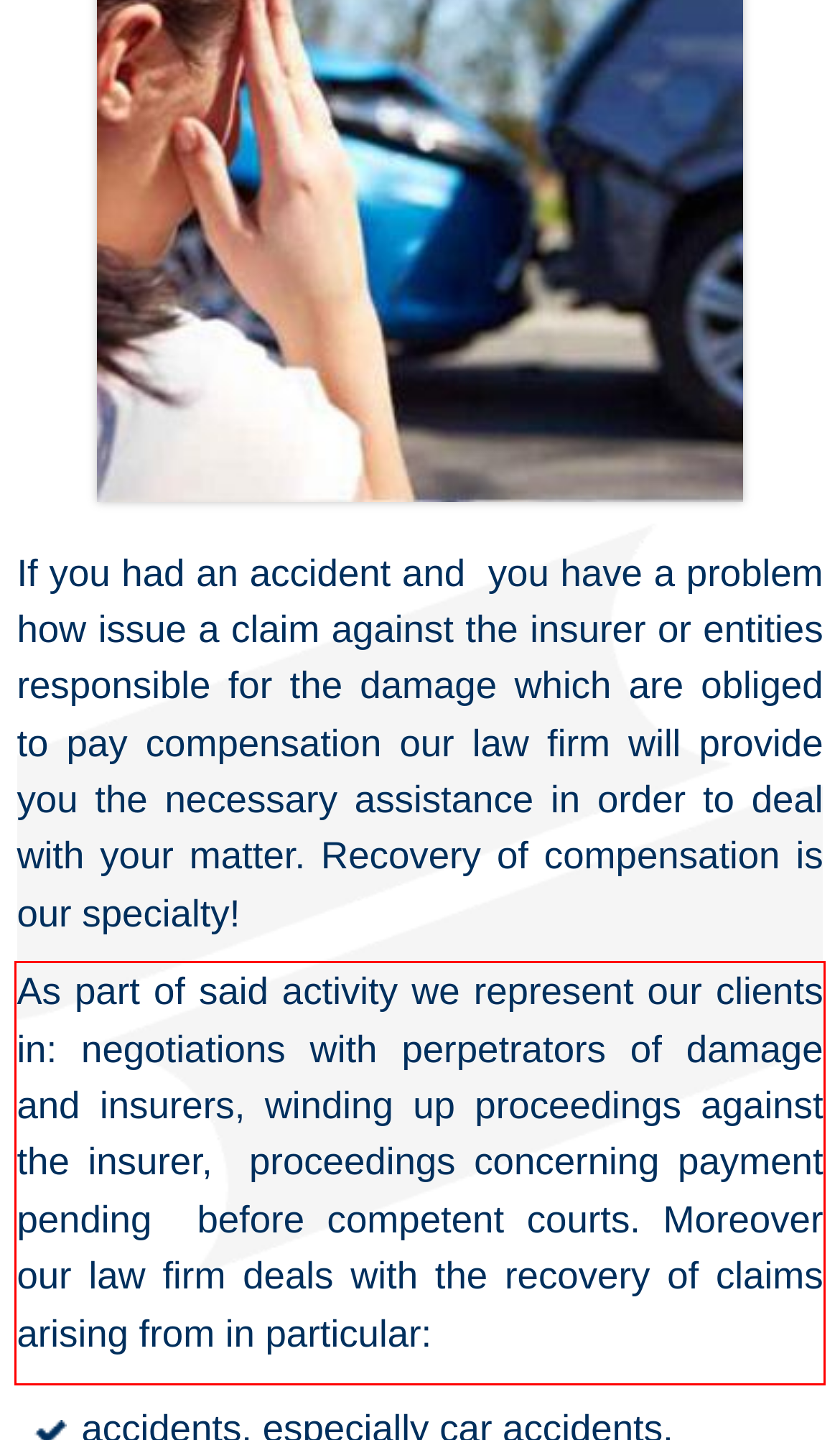Please use OCR to extract the text content from the red bounding box in the provided webpage screenshot.

As part of said activity we represent our clients in: negotiations with perpetrators of damage and insurers, winding up proceedings against the insurer, proceedings concerning payment pending before competent courts. Moreover our law firm deals with the recovery of claims arising from in particular: